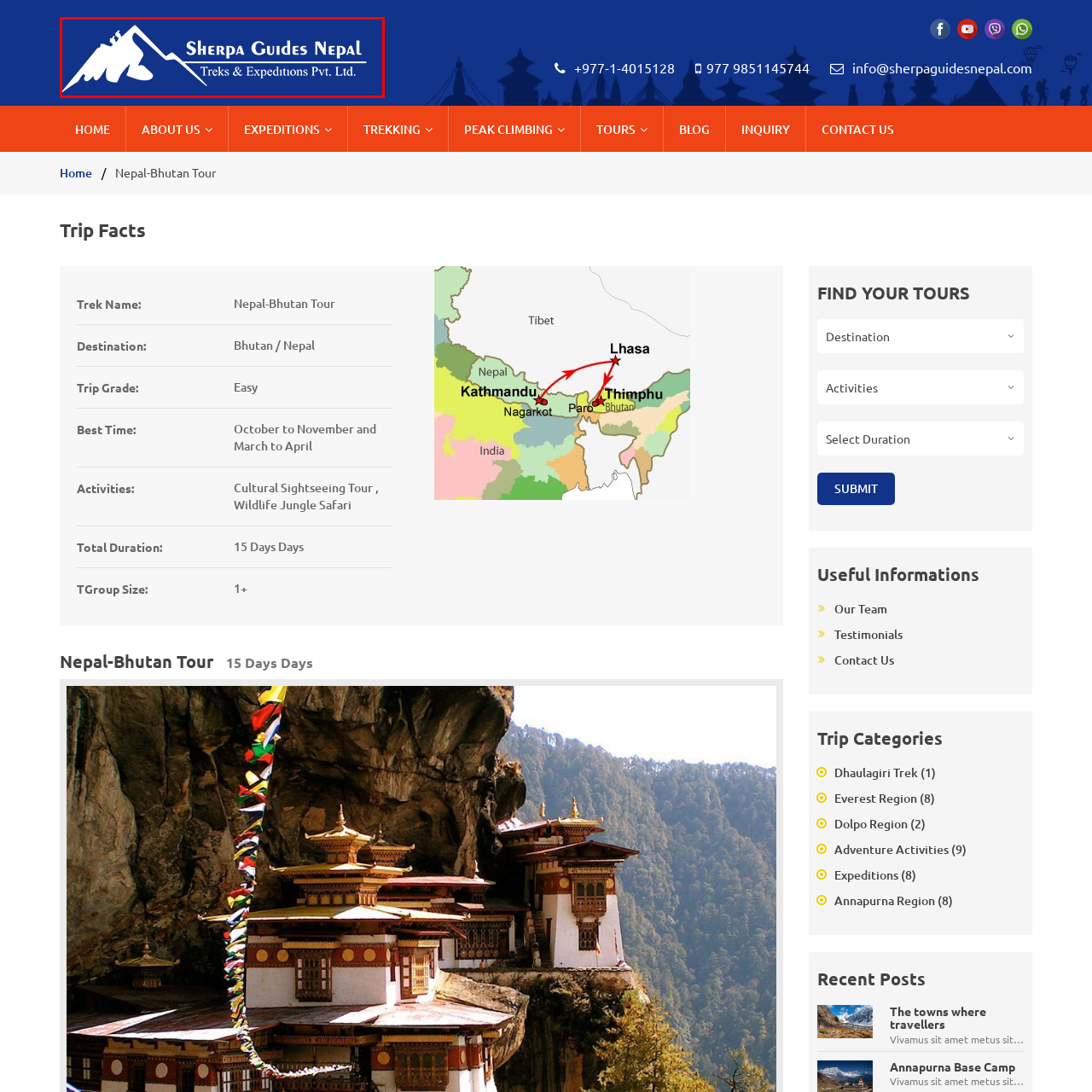What countries are mentioned in the tagline?
Take a close look at the image highlighted by the red bounding box and answer the question thoroughly based on the details you see.

The tagline 'Treks & Expeditions Pvt. Ltd.' further emphasizes the company's focus on offering guided tours and trekking experiences, inviting adventurers to explore the majestic landscapes of Nepal and Bhutan.